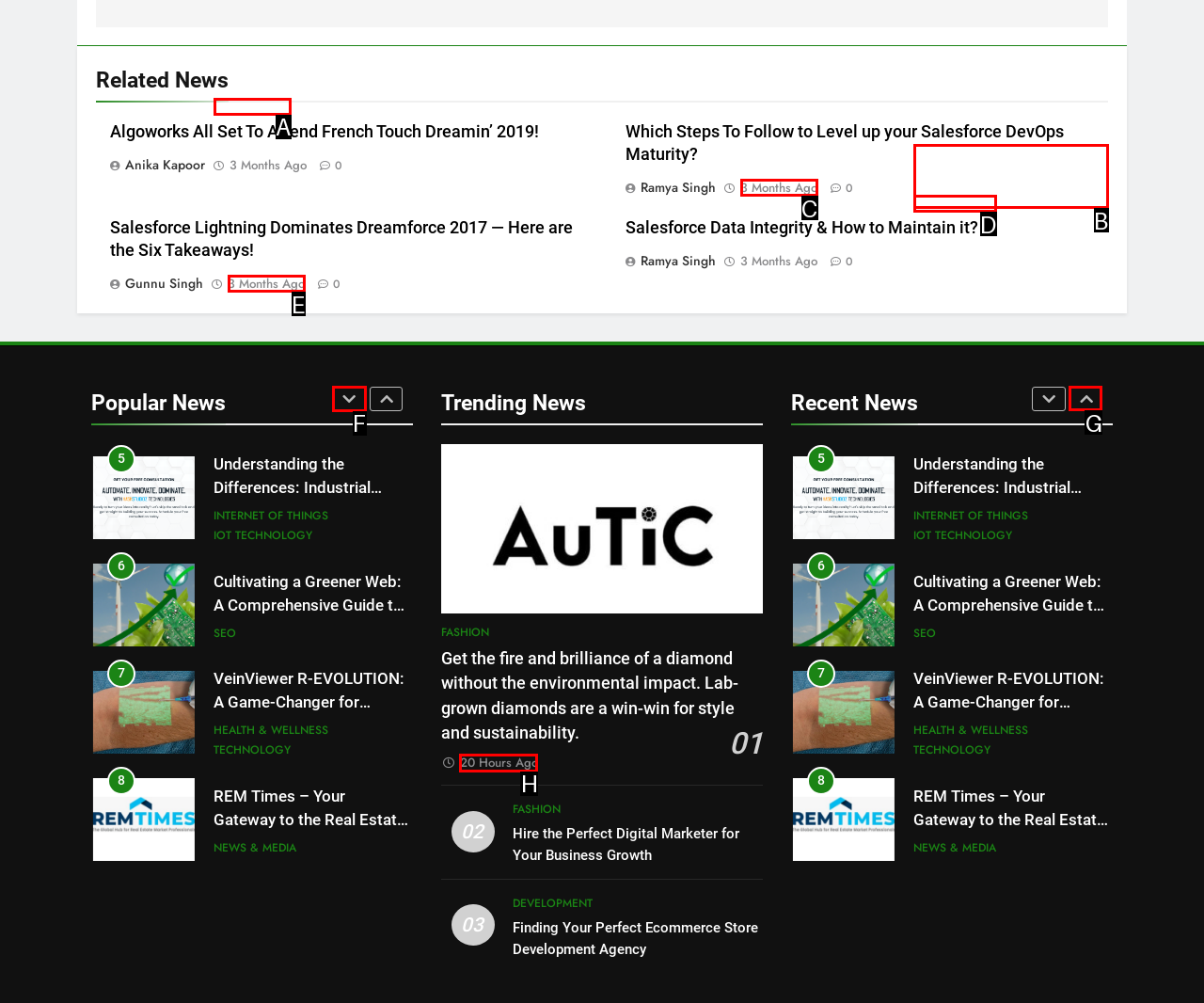To complete the task: Click on the button with the '' icon, select the appropriate UI element to click. Respond with the letter of the correct option from the given choices.

F